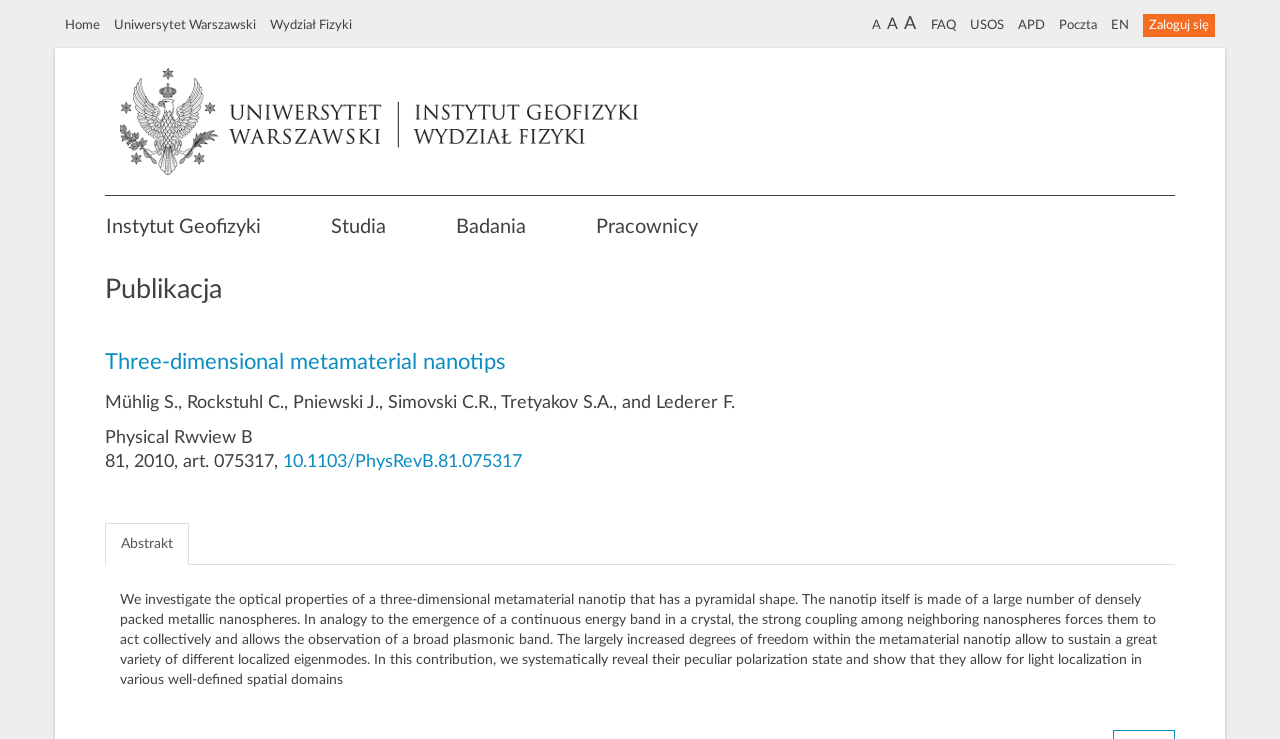How many authors are listed for the publication?
Respond with a short answer, either a single word or a phrase, based on the image.

6